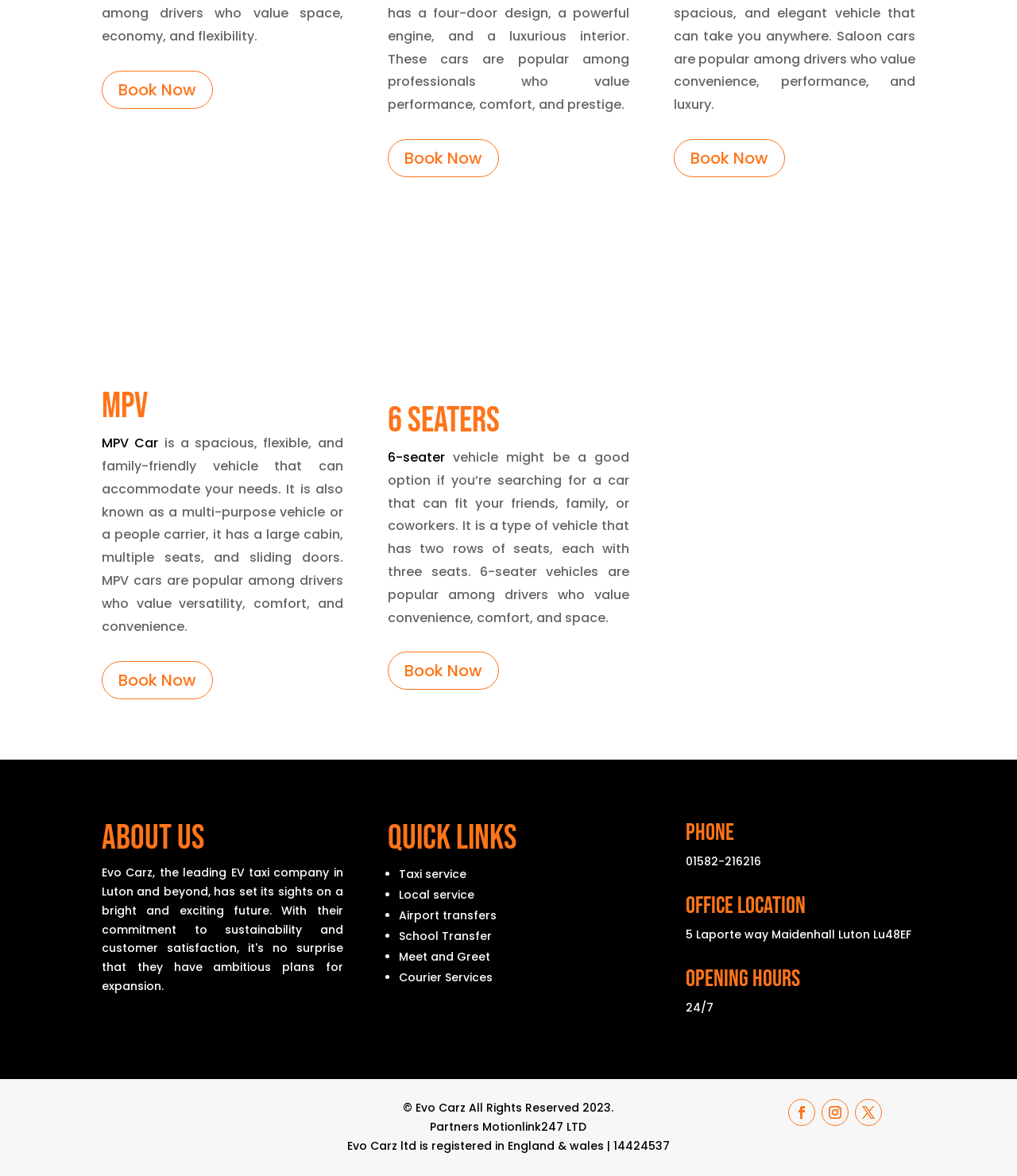What type of vehicle is MPV?
Based on the content of the image, thoroughly explain and answer the question.

The webpage describes MPV as a spacious, flexible, and family-friendly vehicle that can accommodate various needs, also known as a multi-purpose vehicle or a people carrier, with a large cabin, multiple seats, and sliding doors.